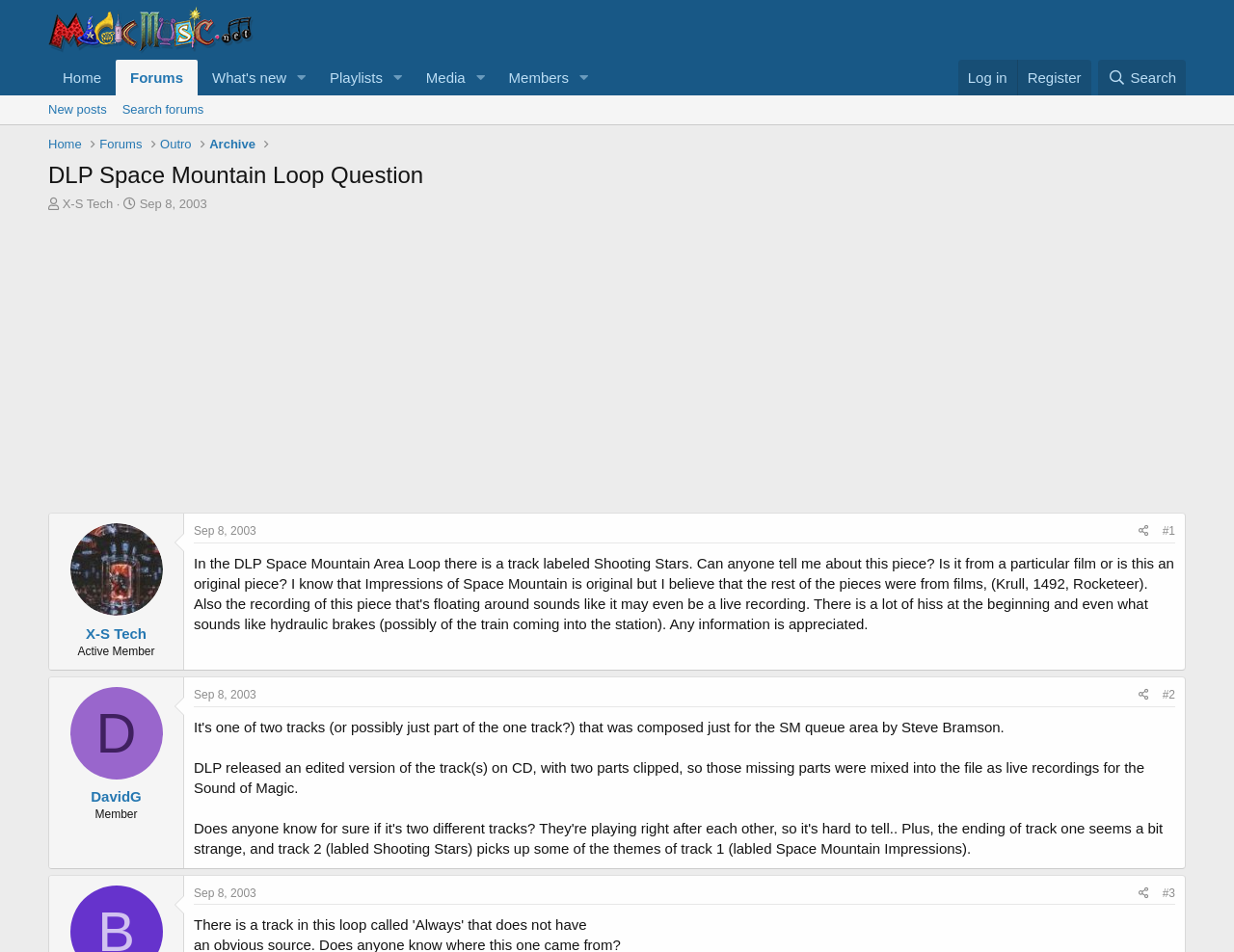Specify the bounding box coordinates of the element's area that should be clicked to execute the given instruction: "Search for something". The coordinates should be four float numbers between 0 and 1, i.e., [left, top, right, bottom].

[0.89, 0.063, 0.961, 0.1]